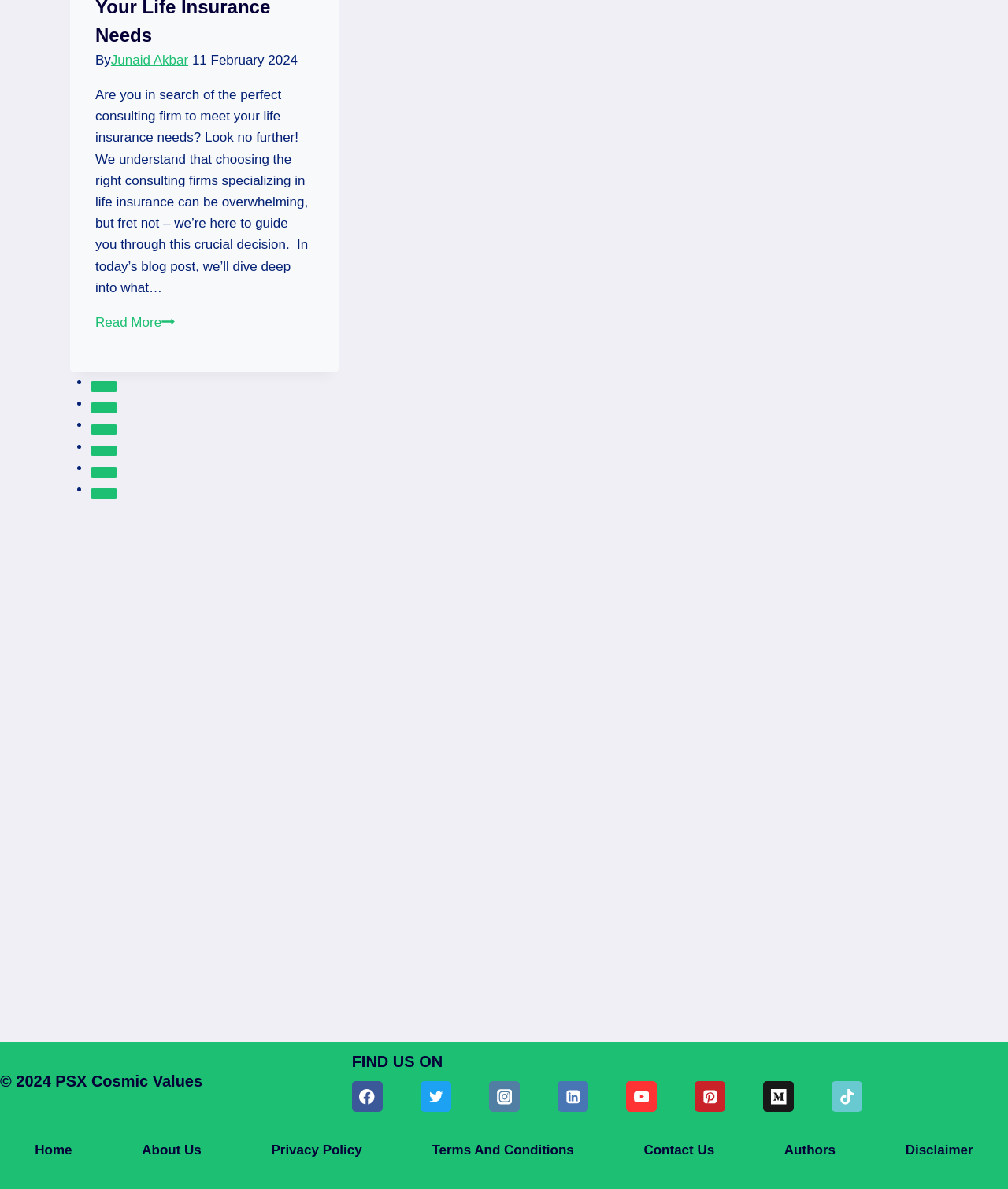Locate the bounding box coordinates of the clickable element to fulfill the following instruction: "Search for something". Provide the coordinates as four float numbers between 0 and 1 in the format [left, top, right, bottom].

None